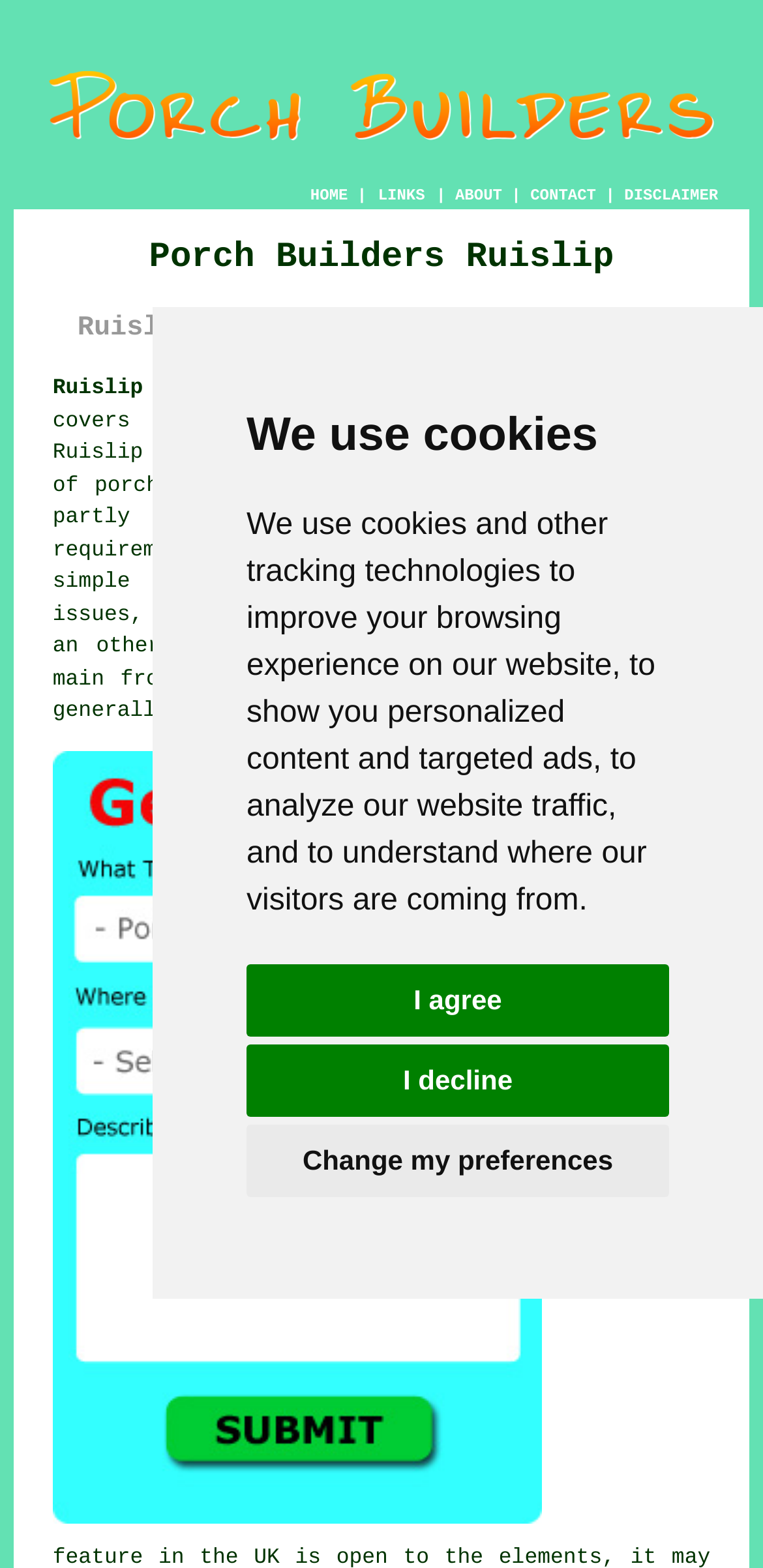Locate the primary headline on the webpage and provide its text.

Porch Builders Ruislip